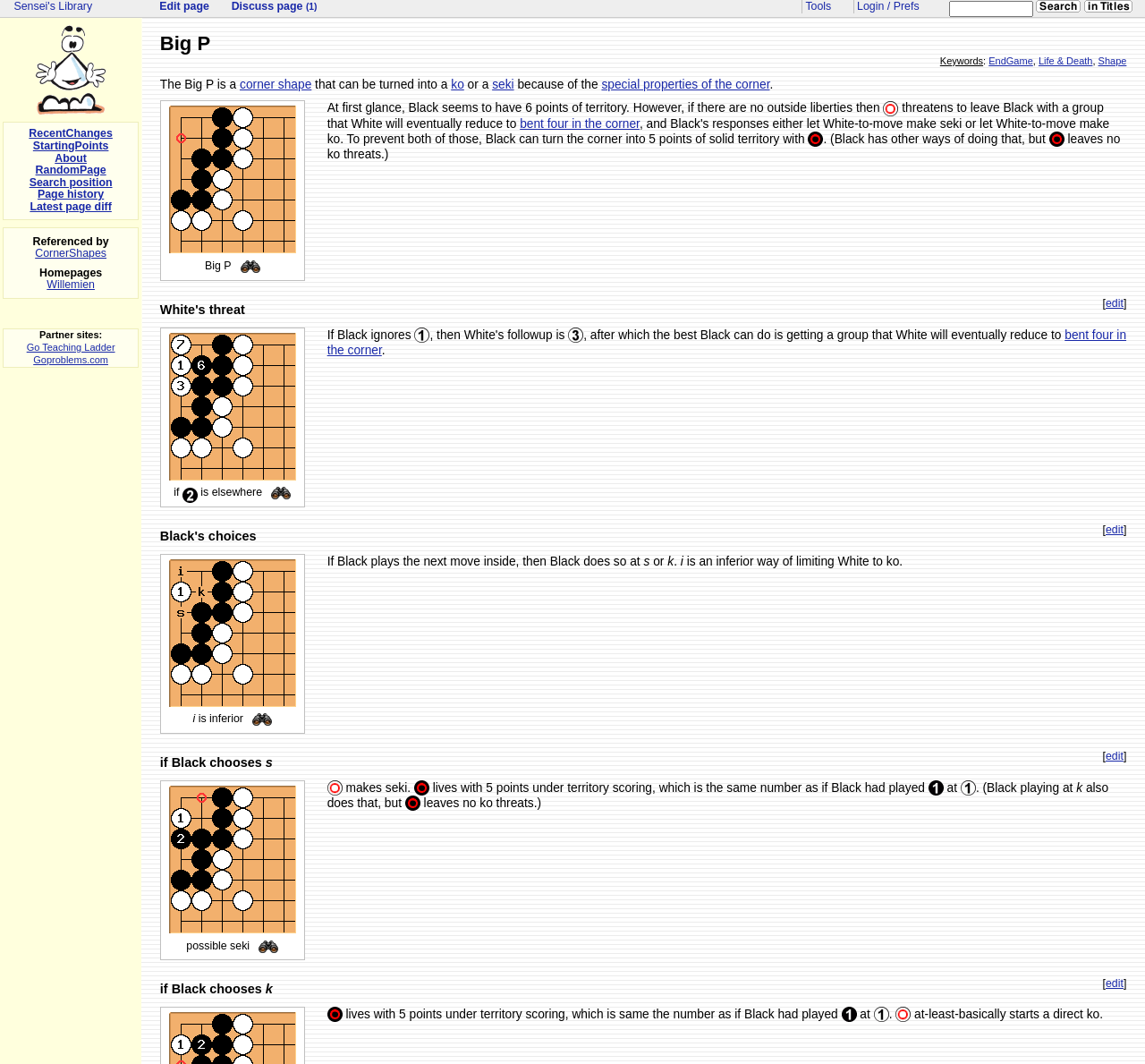What is the consequence of Black ignoring White's threat?
Based on the visual content, answer with a single word or a brief phrase.

bent four in the corner